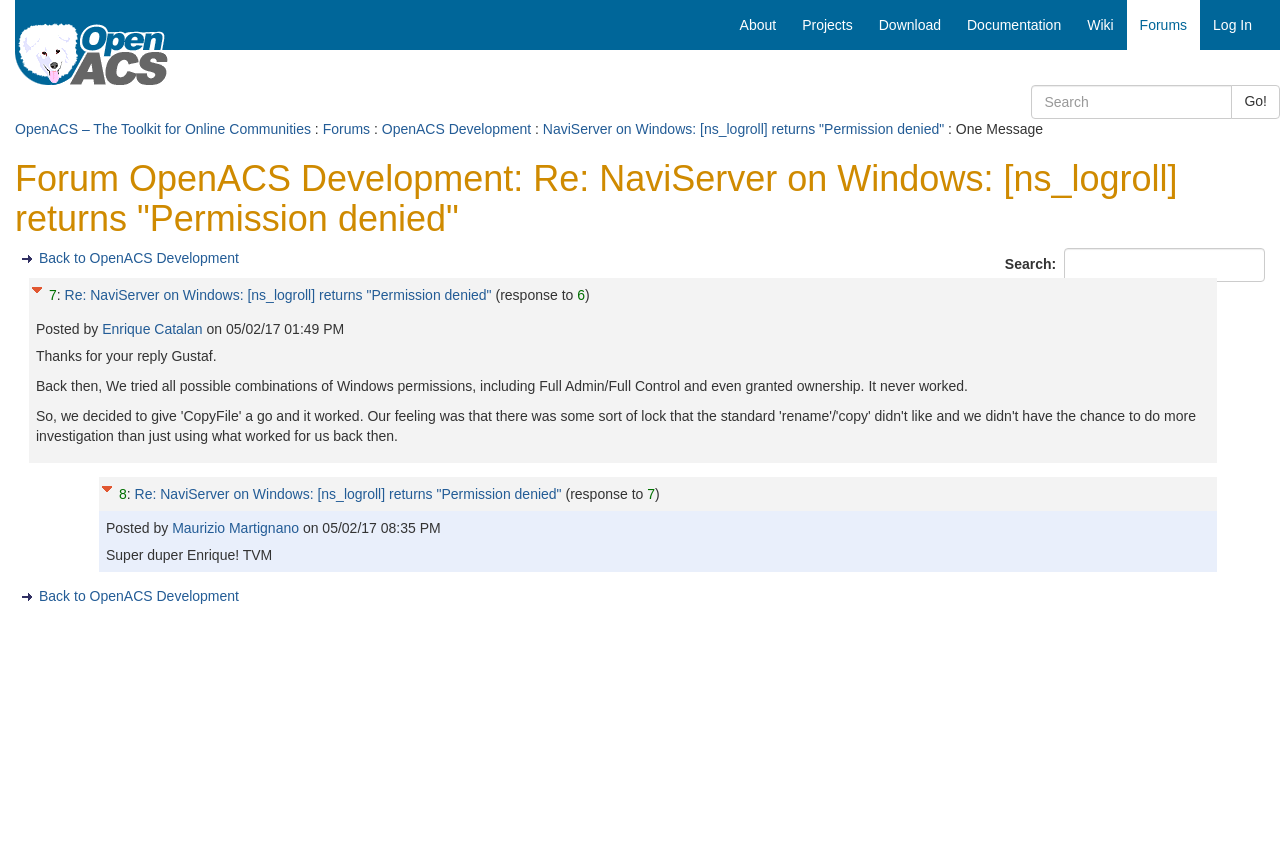Could you indicate the bounding box coordinates of the region to click in order to complete this instruction: "Click the 'Collapse' link".

[0.023, 0.32, 0.035, 0.346]